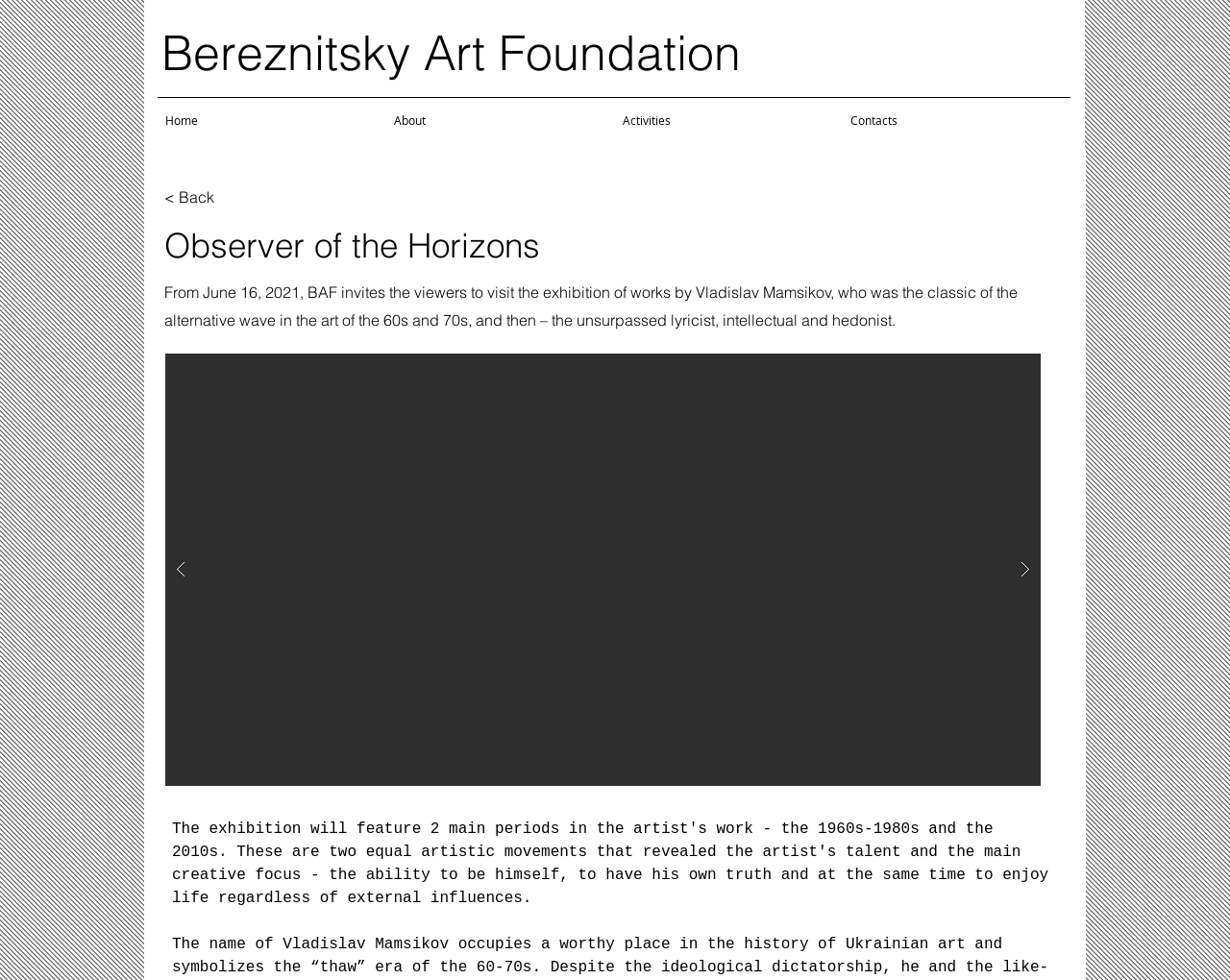Identify the bounding box of the UI element that matches this description: "< Back".

[0.134, 0.189, 0.198, 0.214]